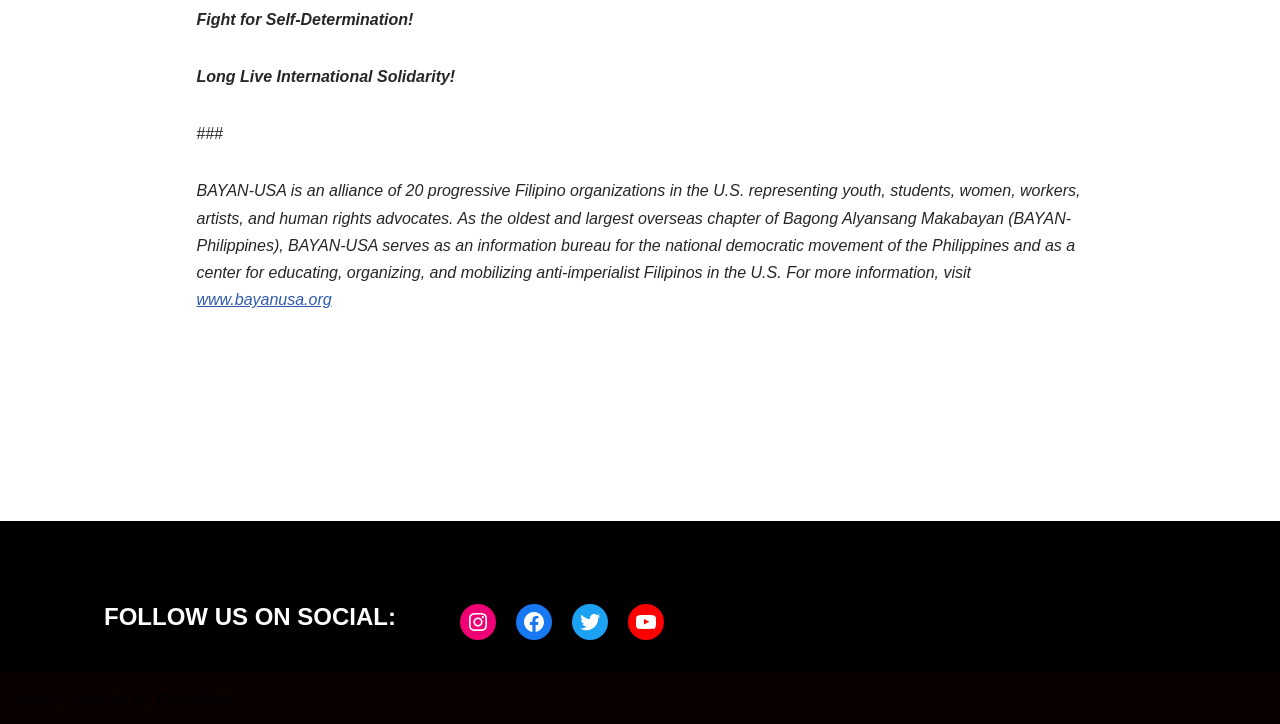What is the name of the alliance?
Please look at the screenshot and answer in one word or a short phrase.

BAYAN-USA